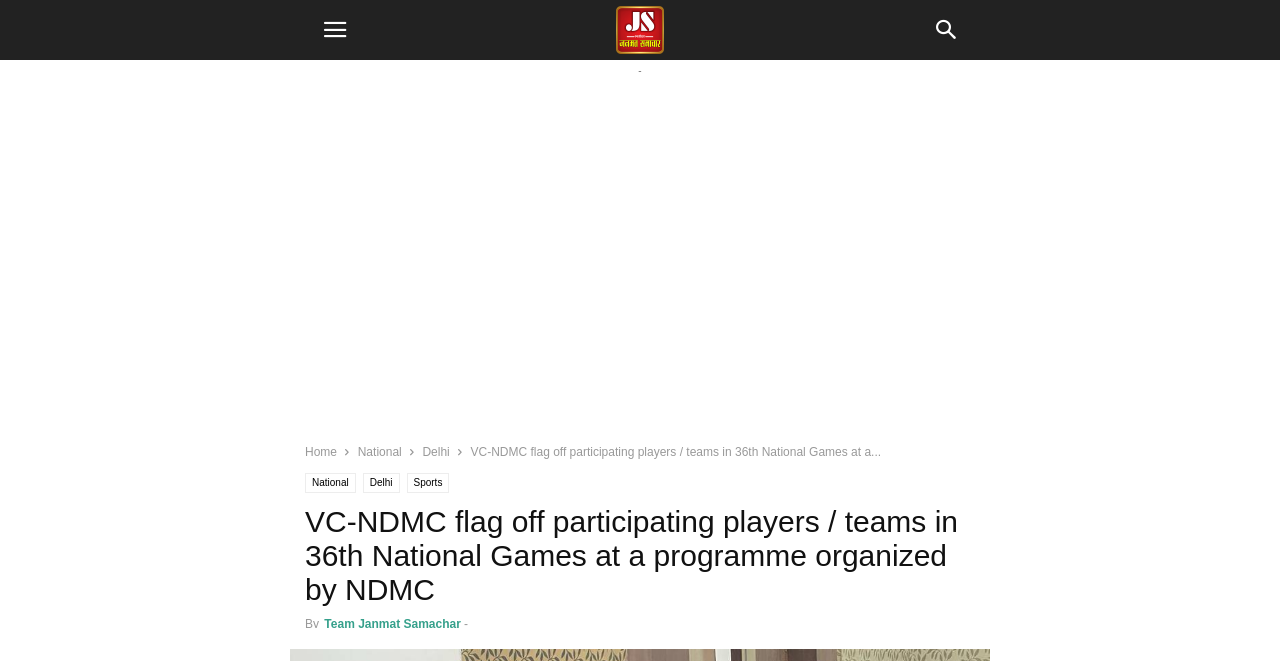Where is the event being held?
Using the image as a reference, give a one-word or short phrase answer.

Gujarat